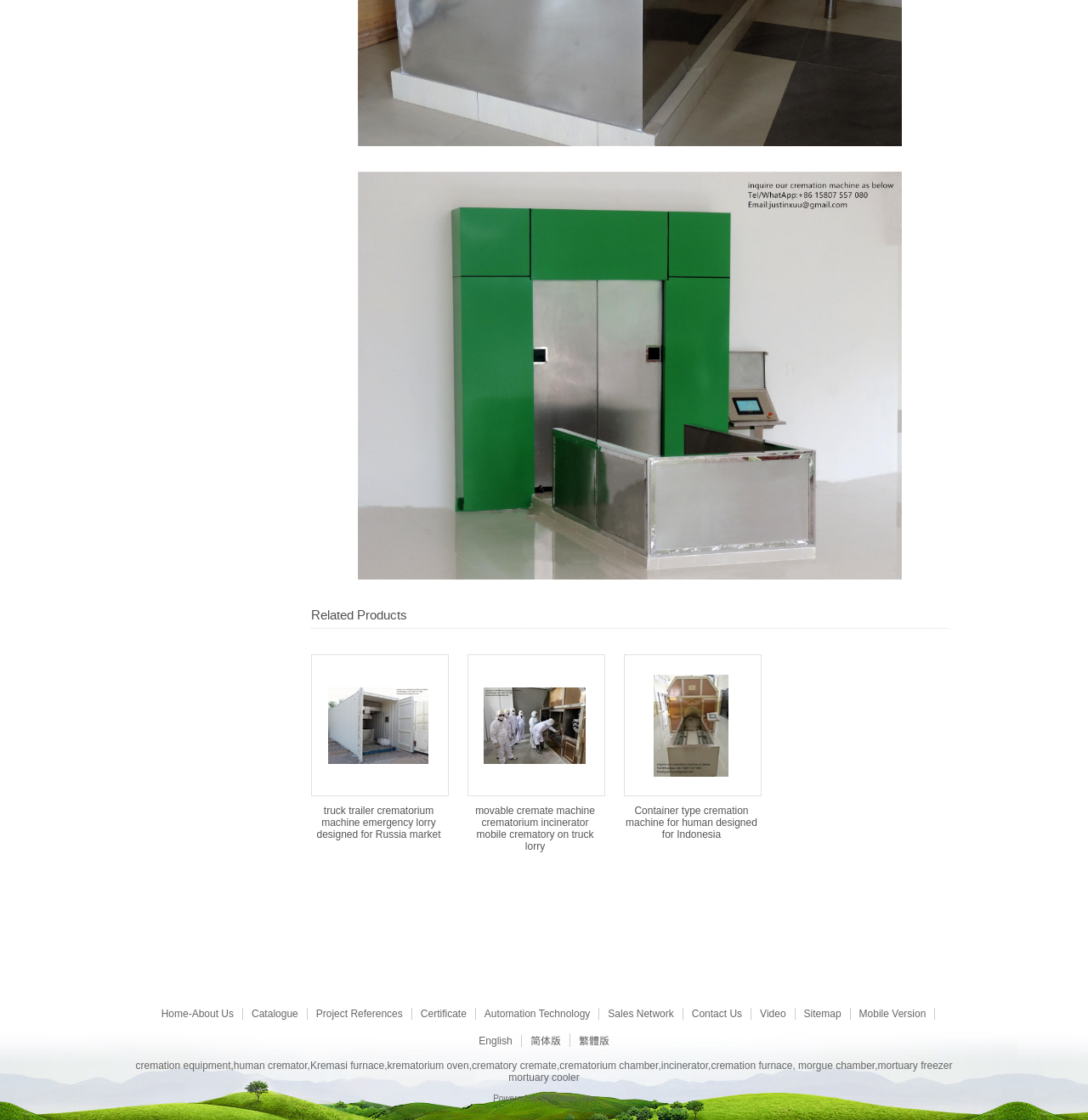What is the name of the company powering the website?
Based on the image, answer the question in a detailed manner.

At the bottom of the webpage, there is a static text 'Powered by' followed by a link to DIYTrade.com, indicating that DIYTrade.com is the company powering the website.